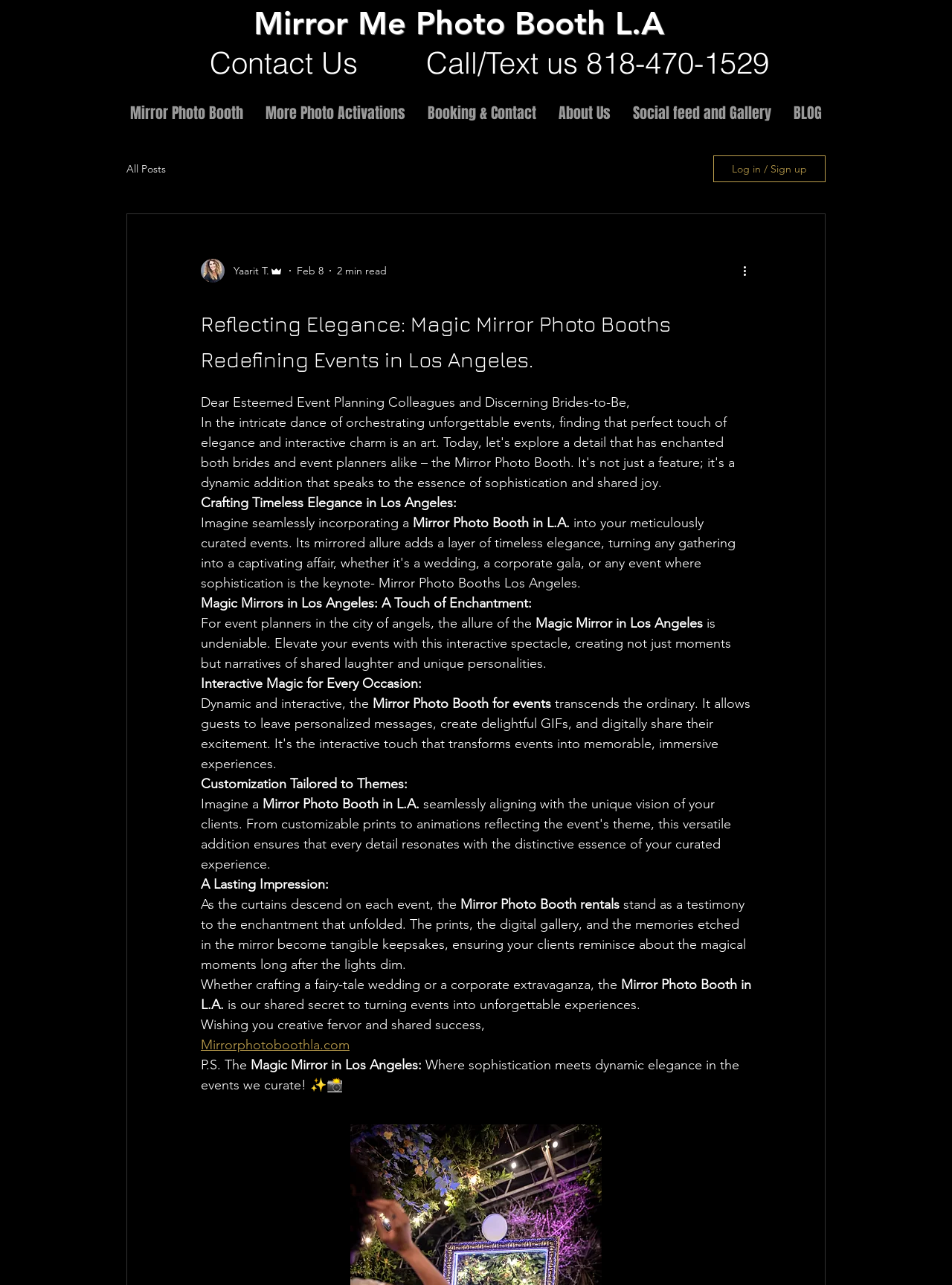Specify the bounding box coordinates of the element's area that should be clicked to execute the given instruction: "Log in or sign up". The coordinates should be four float numbers between 0 and 1, i.e., [left, top, right, bottom].

[0.749, 0.121, 0.867, 0.142]